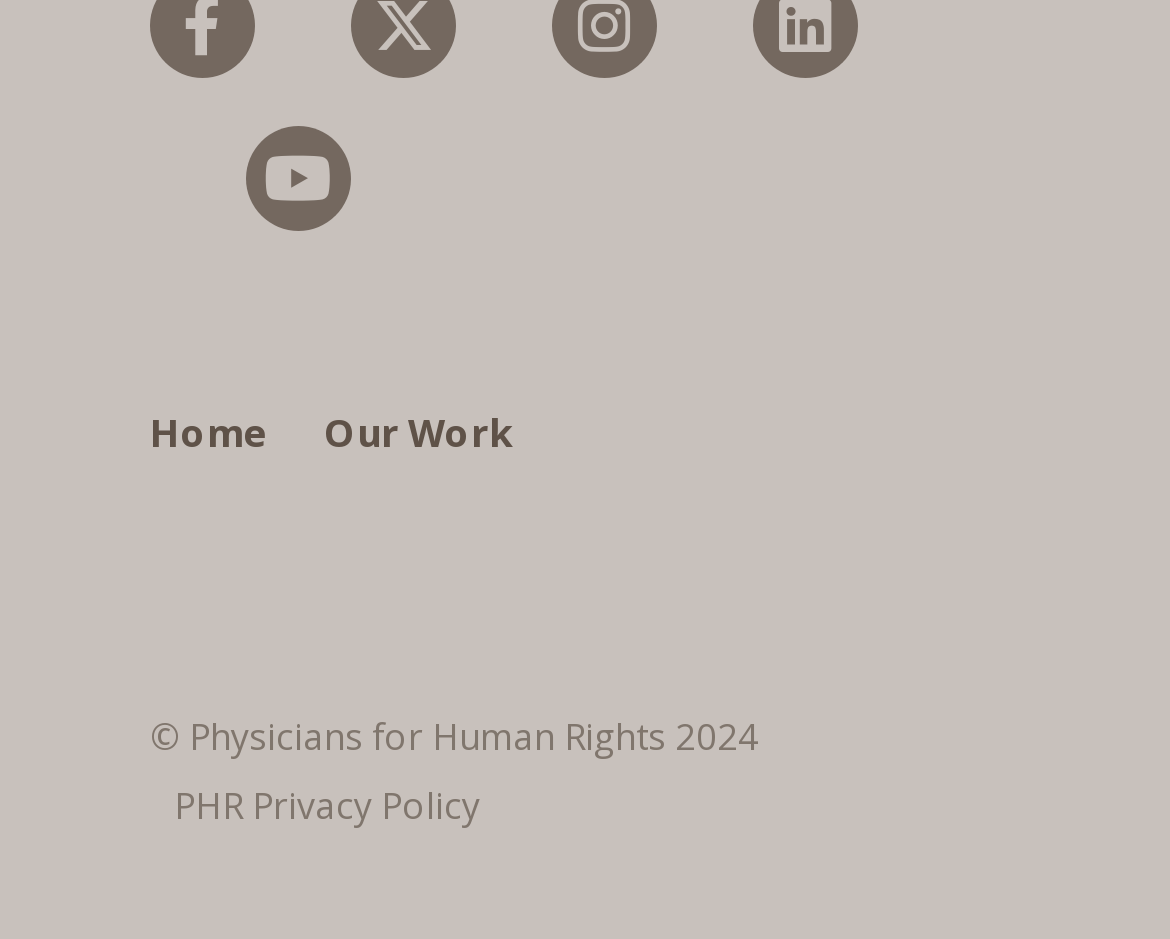What is the purpose of the link in the middle of the page?
Please answer the question as detailed as possible based on the image.

I found a link element with ID 77, but there is no text or description associated with it. Therefore, I cannot determine the purpose of the link.